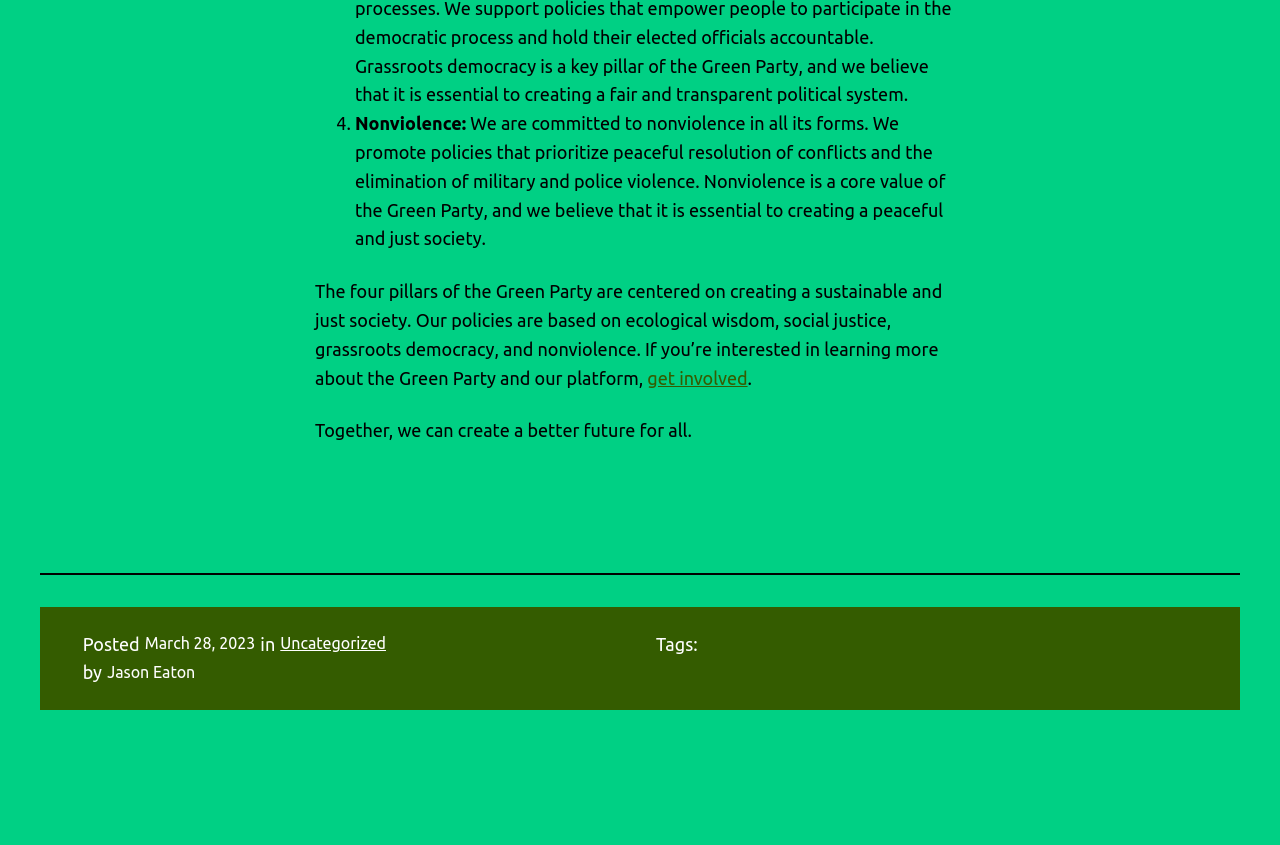Provide a short answer using a single word or phrase for the following question: 
What is the category of the post?

Uncategorized